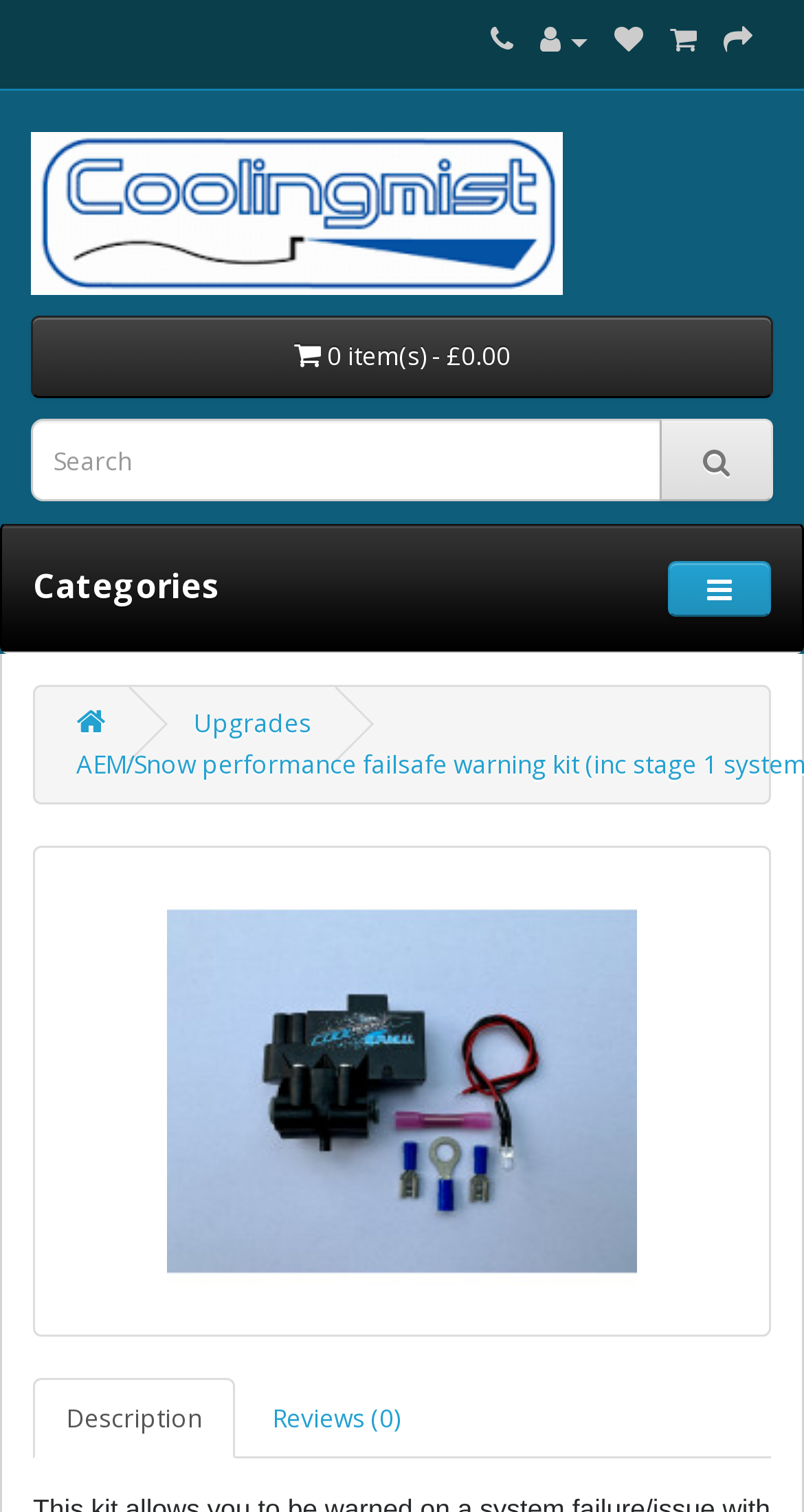Predict the bounding box coordinates of the area that should be clicked to accomplish the following instruction: "View AEM/Snow performance failsafe warning kit details". The bounding box coordinates should consist of four float numbers between 0 and 1, i.e., [left, top, right, bottom].

[0.041, 0.559, 0.959, 0.884]